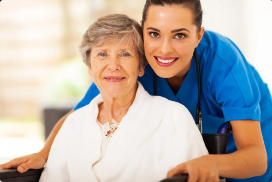Please look at the image and answer the question with a detailed explanation: What is the patient wearing?

According to the caption, the elderly patient is seated comfortably in a wheelchair, wearing a white bathrobe, which implies that the patient is dressed in a comfortable and casual attire.